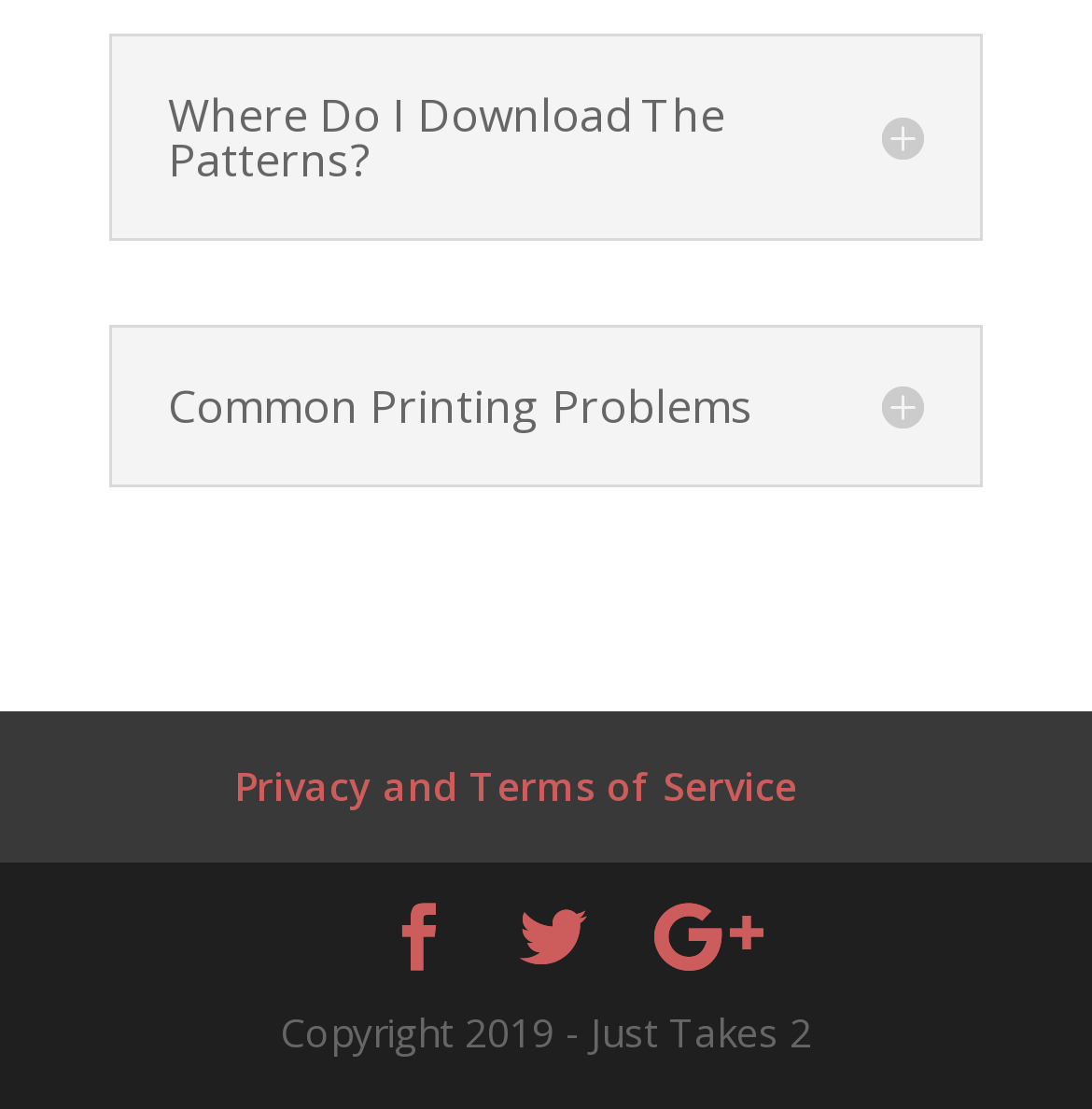What is the topic of the first heading?
Provide a concise answer using a single word or phrase based on the image.

Patterns download